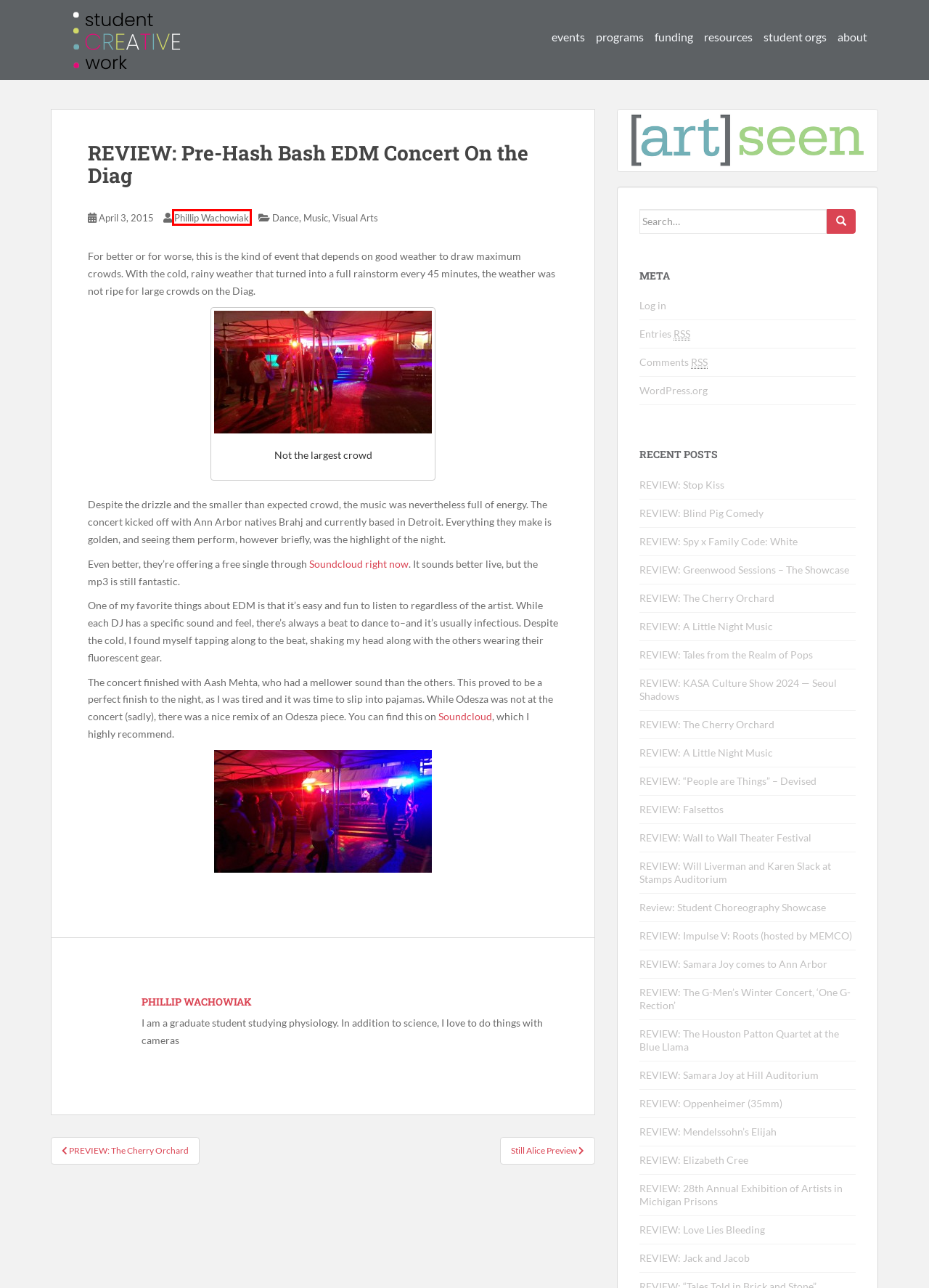With the provided webpage screenshot containing a red bounding box around a UI element, determine which description best matches the new webpage that appears after clicking the selected element. The choices are:
A. [art]seen
B. REVIEW: Spy x Family Code: White – [art]seen
C. Phillip Wachowiak – [art]seen
D. REVIEW: Jack and Jacob – [art]seen
E. Review: Student Choreography Showcase – [art]seen
F. REVIEW: Falsettos – [art]seen
G. REVIEW: Wall to Wall Theater Festival – [art]seen
H. REVIEW: Mendelssohn’s Elijah – [art]seen

C